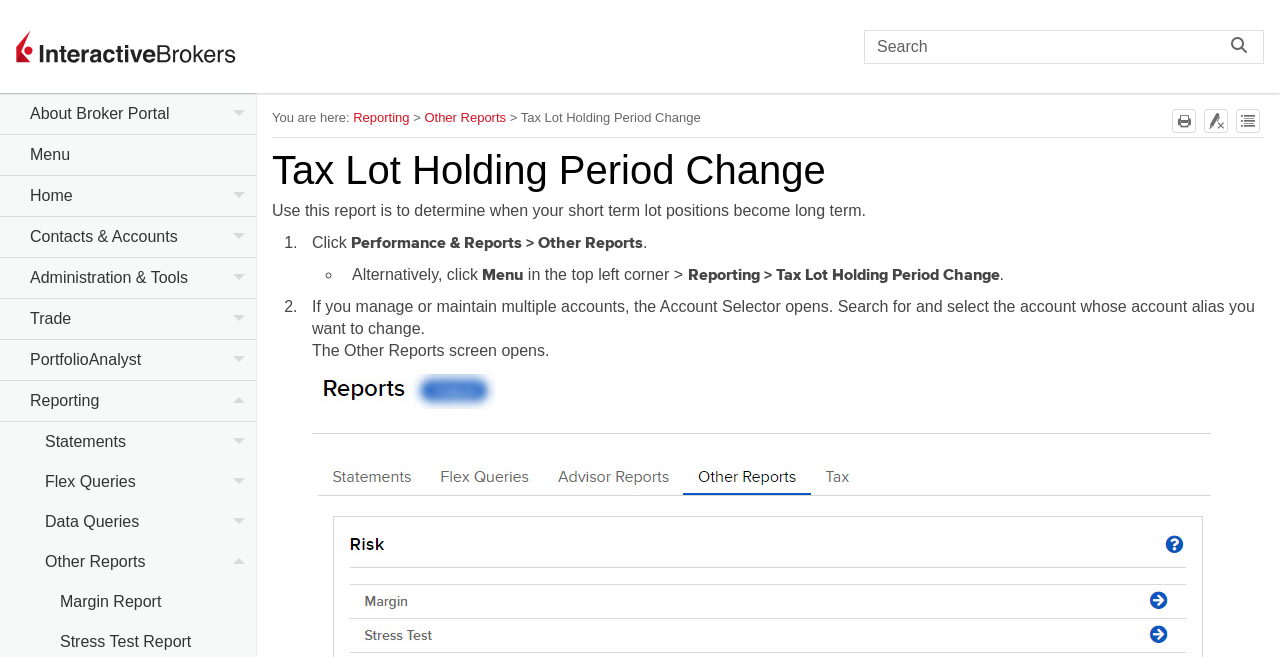Identify the coordinates of the bounding box for the element that must be clicked to accomplish the instruction: "Expand all sections".

[0.966, 0.166, 0.984, 0.203]